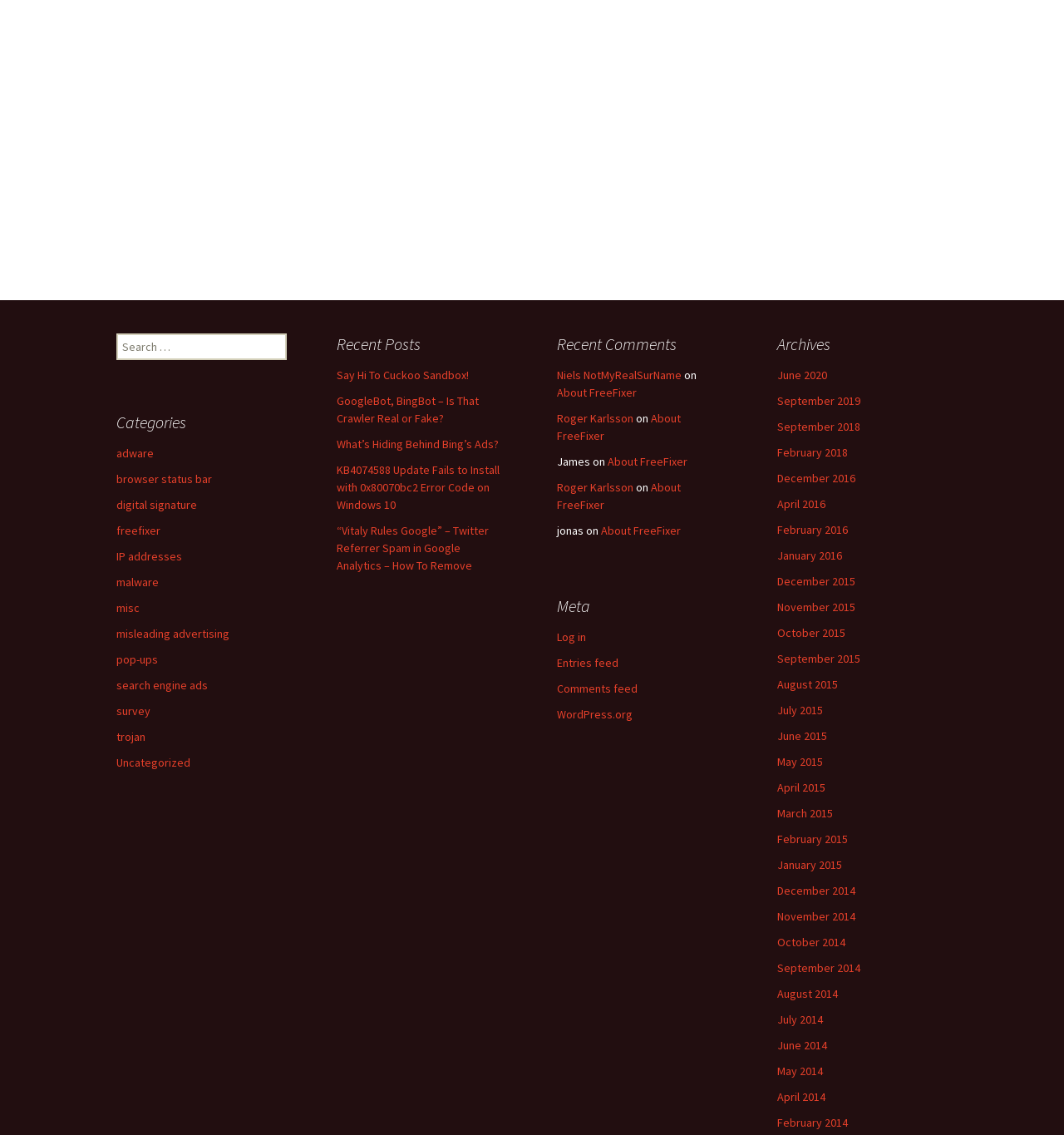Can you show the bounding box coordinates of the region to click on to complete the task described in the instruction: "Search for something"?

[0.109, 0.294, 0.27, 0.317]